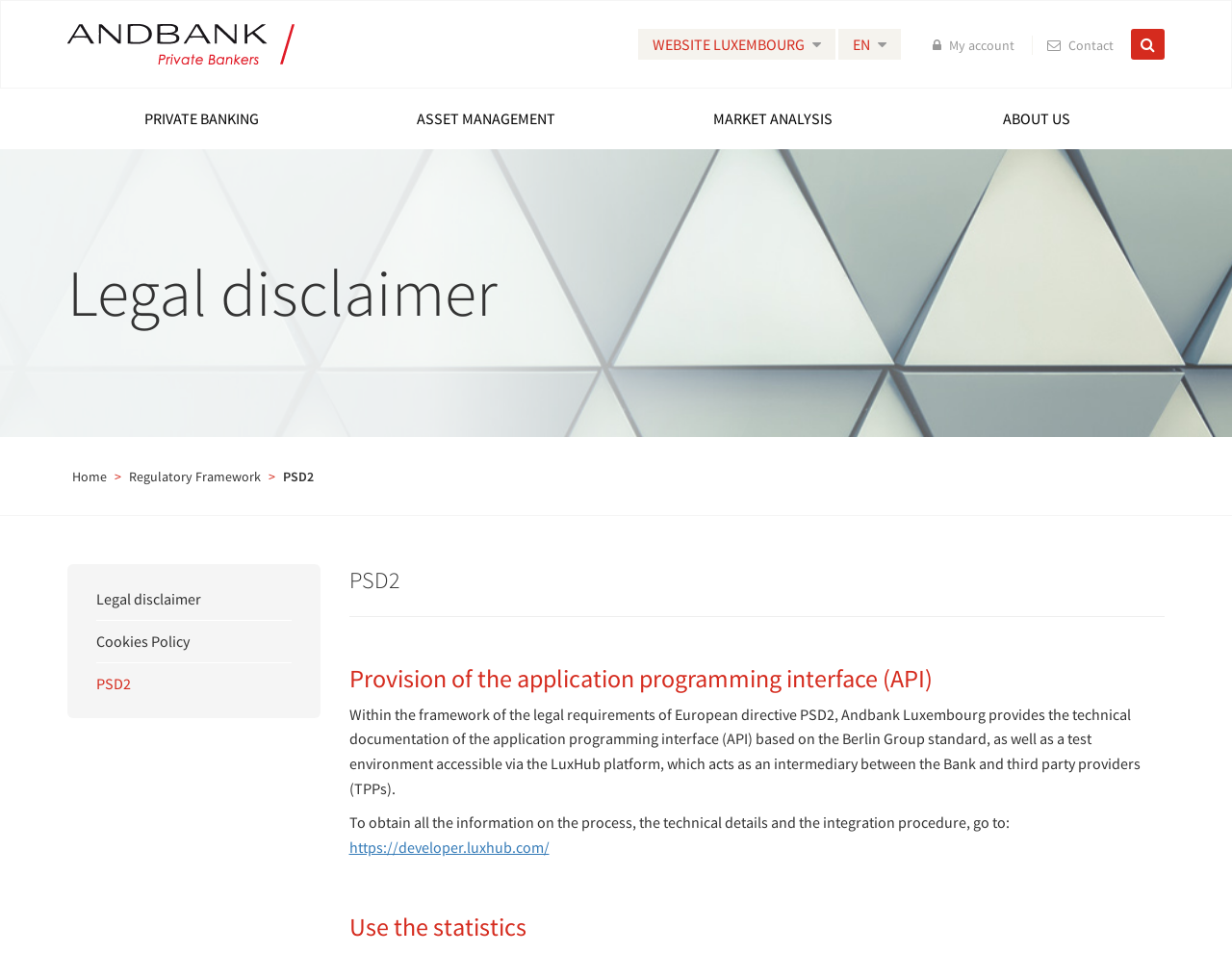Pinpoint the bounding box coordinates of the element that must be clicked to accomplish the following instruction: "Learn about Private Banking". The coordinates should be in the format of four float numbers between 0 and 1, i.e., [left, top, right, bottom].

[0.055, 0.093, 0.272, 0.156]